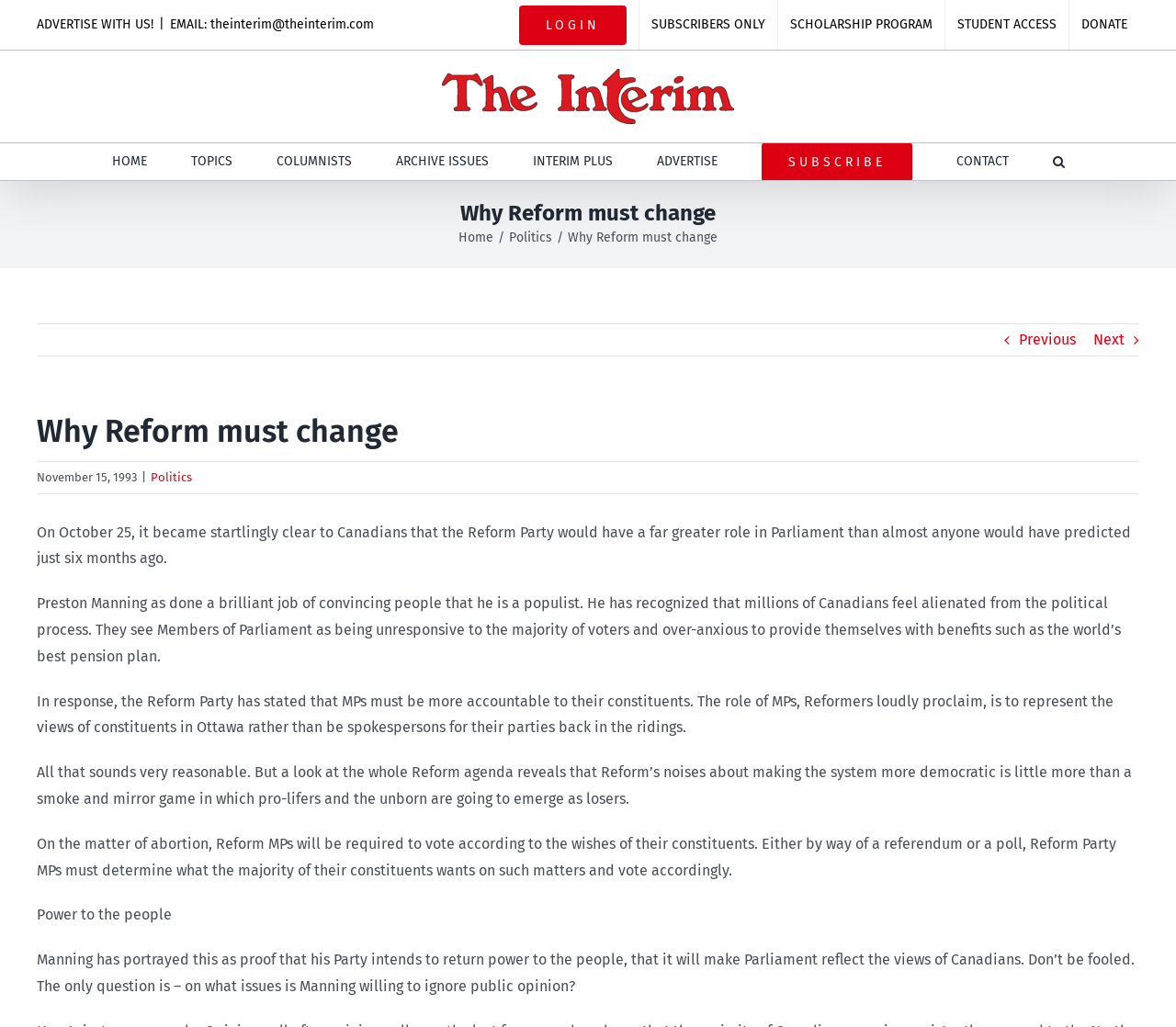Locate the bounding box coordinates of the element that should be clicked to execute the following instruction: "Read the 'Why Reform must change' article".

[0.031, 0.195, 0.969, 0.22]